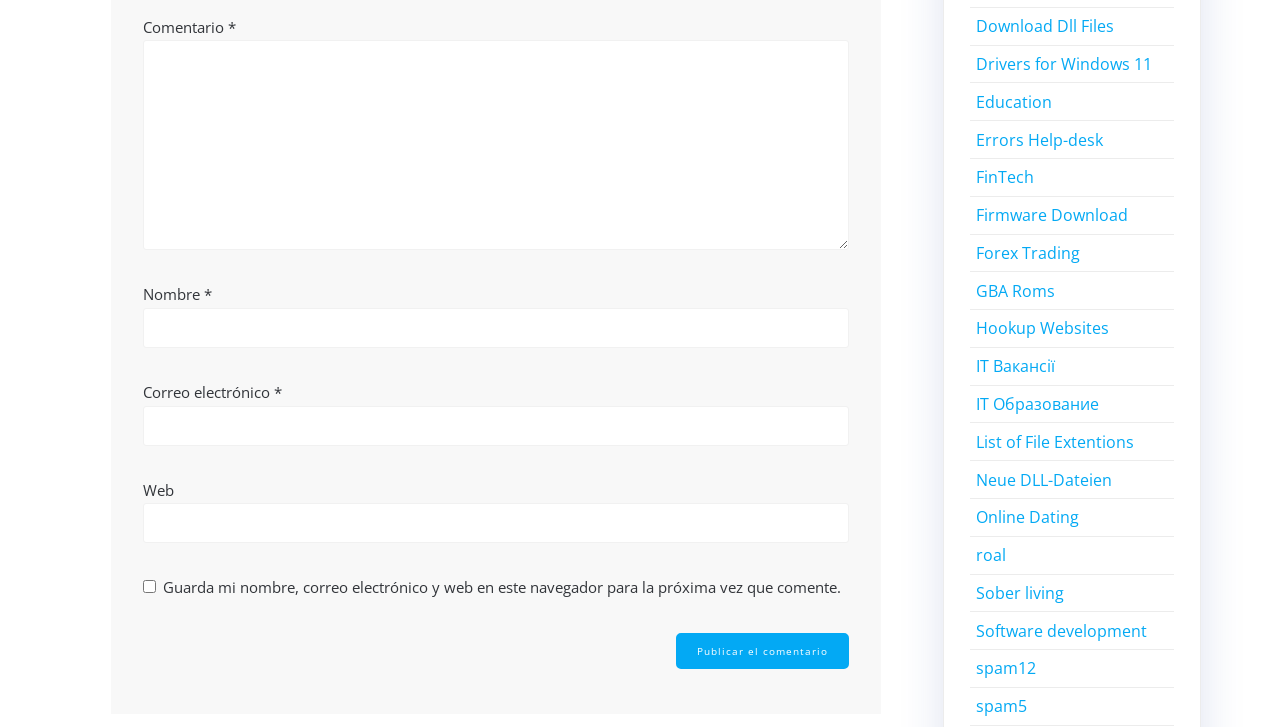Determine the bounding box coordinates of the target area to click to execute the following instruction: "Click the 'Download Dll Files' link."

[0.762, 0.021, 0.87, 0.051]